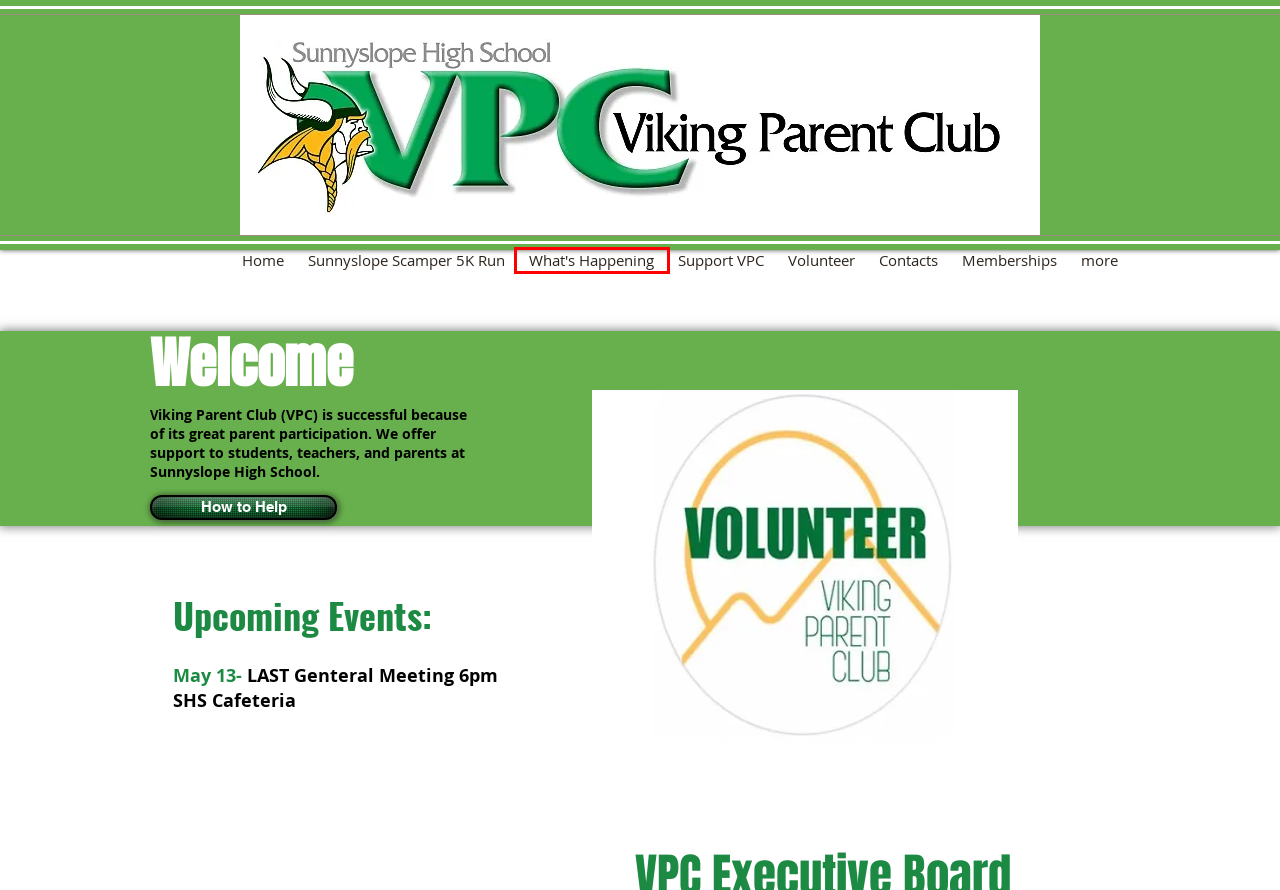Review the screenshot of a webpage that includes a red bounding box. Choose the most suitable webpage description that matches the new webpage after clicking the element within the red bounding box. Here are the candidates:
A. Viking Parent Club|Executive Board|Contact Info
B. Viking Parent Club|Sunnyslope|Ways to Support Us
C. Memberships | vikingparentclub
D. Viking Parent Club | Sunnyslope | Meetings
E. Website Builder - Create a Free Website Today | Wix.com
F. Viking Parent Club | Sunnyslope | What's Happening
G. Viking Parent Club | Sunnyslope | Volunteer
H. Sunnyslope Scamper 5K Run | vikingparentclub

F